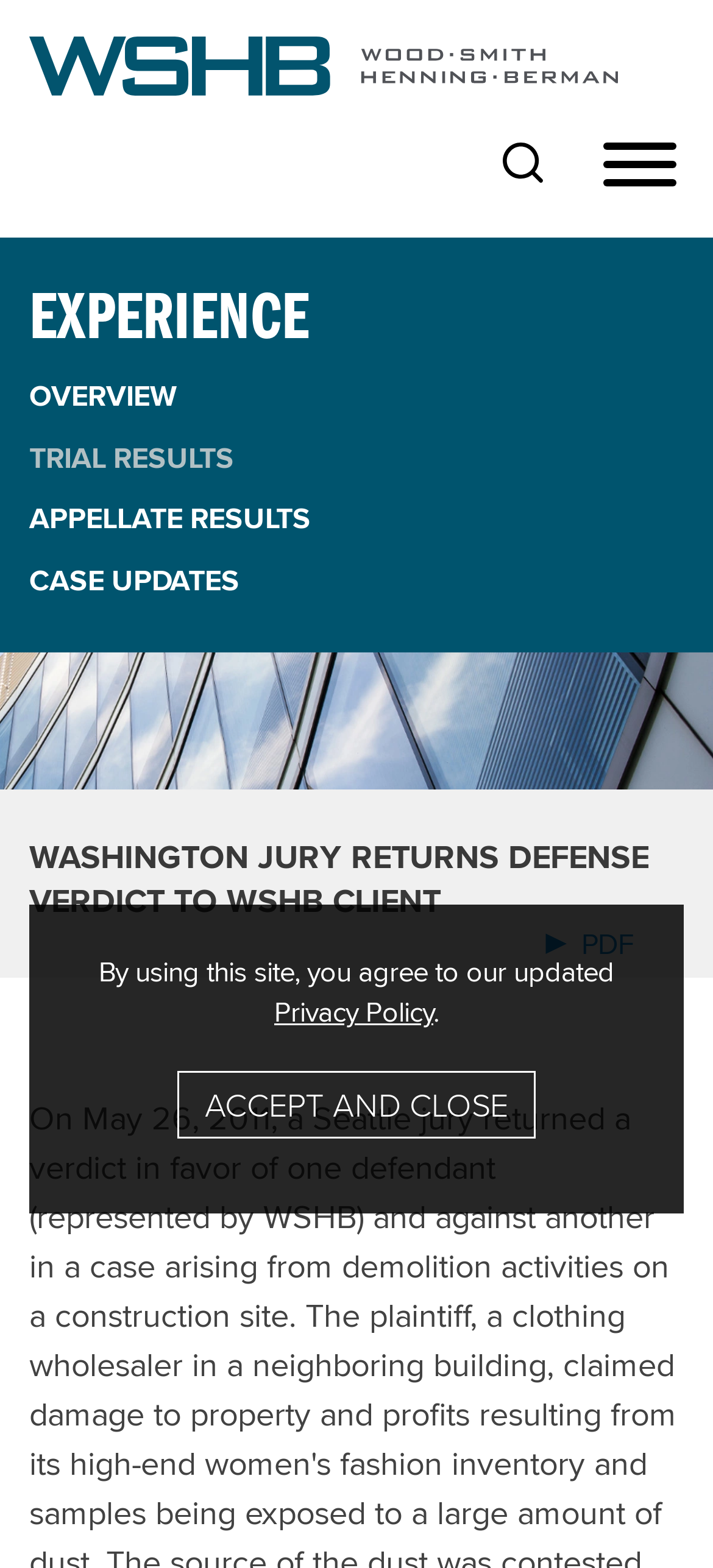Please identify the bounding box coordinates of where to click in order to follow the instruction: "view trial results".

[0.041, 0.278, 0.328, 0.305]